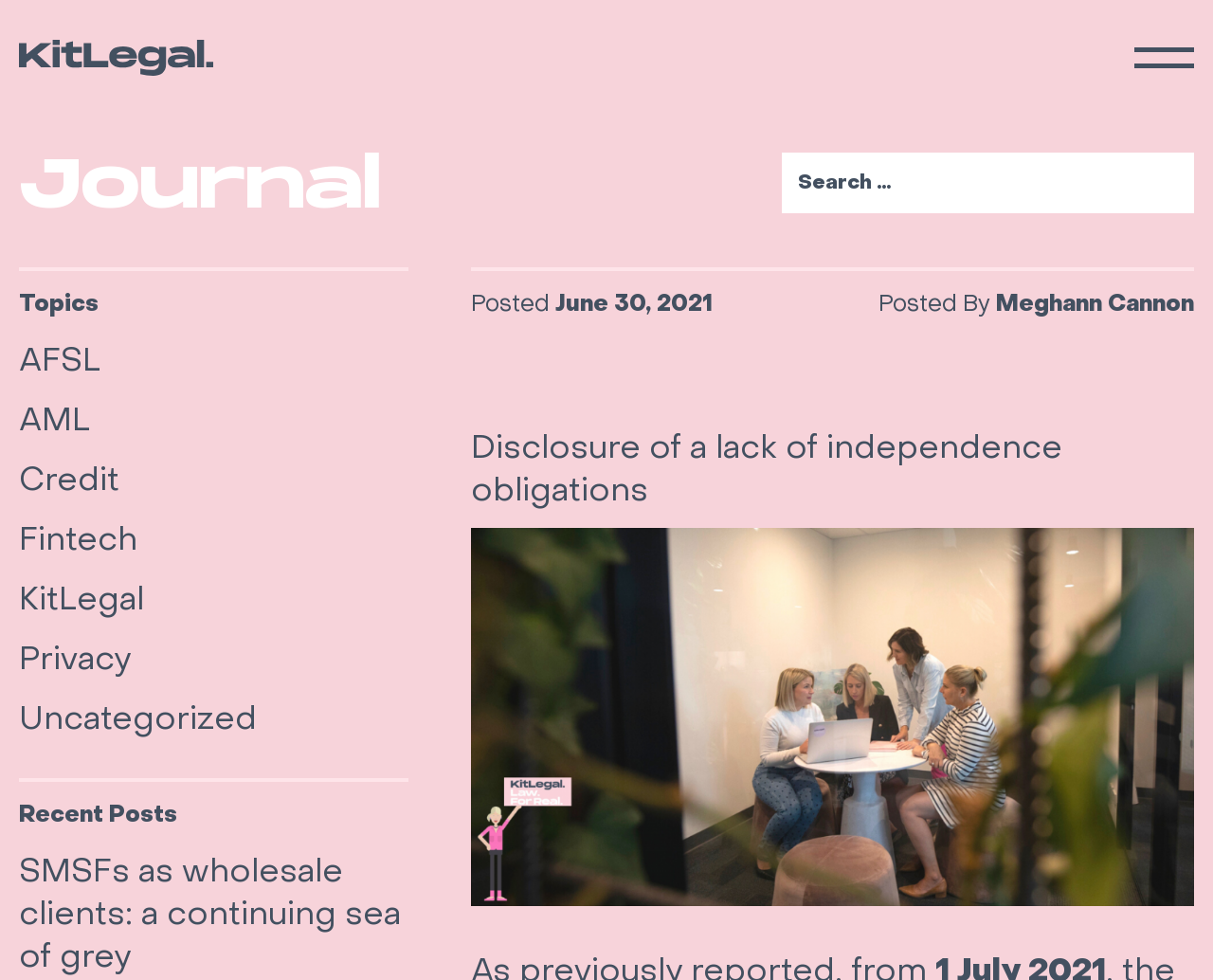Detail the various sections and features present on the webpage.

The webpage is about Kit Legal, a legal services provider, and specifically focuses on the topic of "Disclosure of a lack of independence obligations". 

At the top left of the page, there is a link to the Kit Legal homepage. Next to it, on the top right, there is another link with no text. Below these links, there is a header section with a heading "Journal" and a search bar. 

Further down, there is a heading "Topics" followed by a list of links to various topics, including AFSL, AML, Credit, Fintech, KitLegal, Privacy, and Uncategorized. These links are arranged vertically, one below the other, on the left side of the page.

On the same left side, below the topics list, there is a heading "Recent Posts" followed by a link to a specific post titled "SMSFs as wholesale clients: a continuing sea of grey". This post has additional information, including the posting date "June 30, 2021", and the author's name "Meghann Cannon", which are placed below the post title.

To the right of the post title, there is a figure, which could be an image or a graphic. Above the figure, there is a static text "Disclosure of a lack of independence obligations", which is likely the title of the main content of the page.